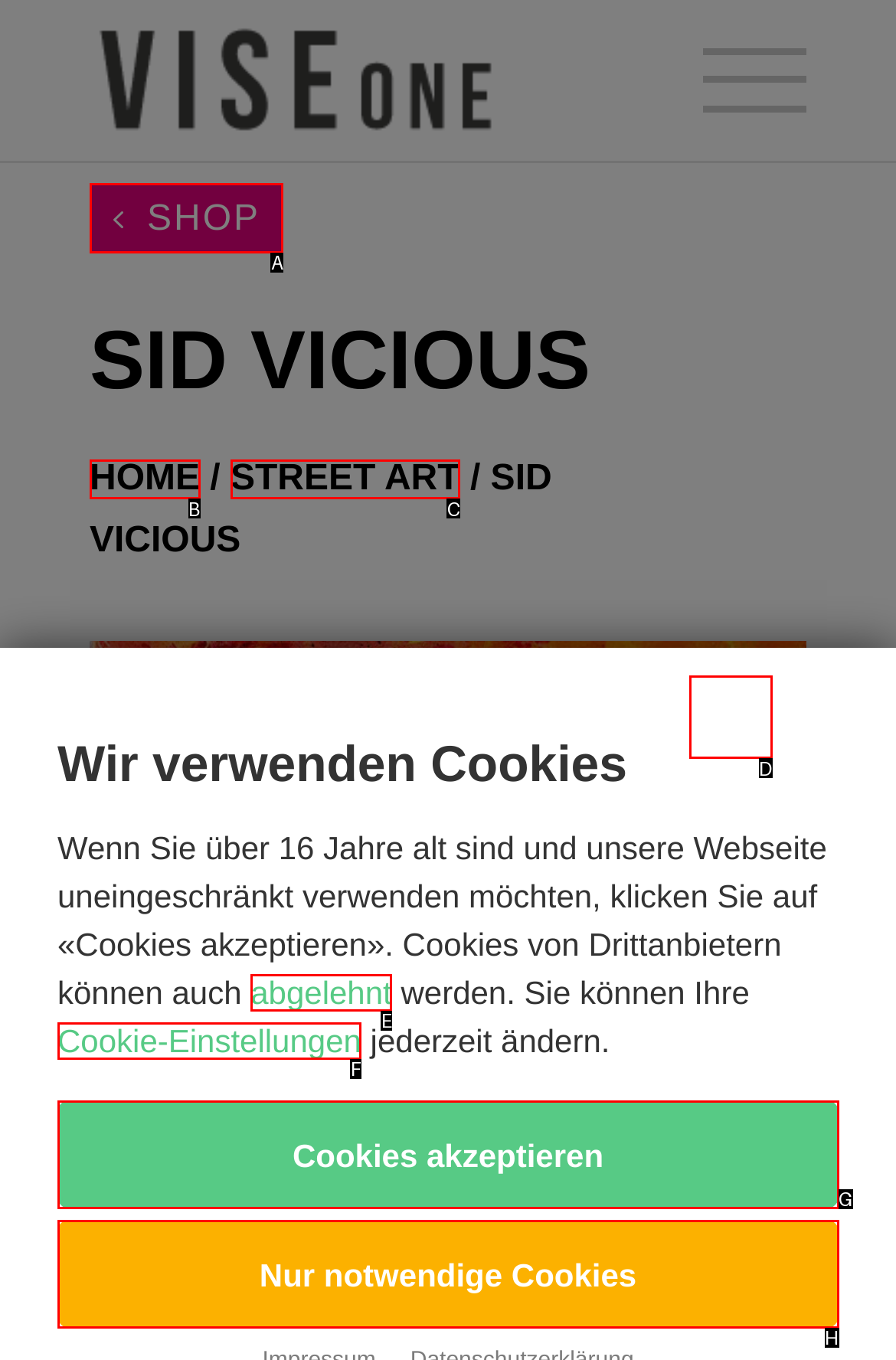Based on the task: go to shop, which UI element should be clicked? Answer with the letter that corresponds to the correct option from the choices given.

A